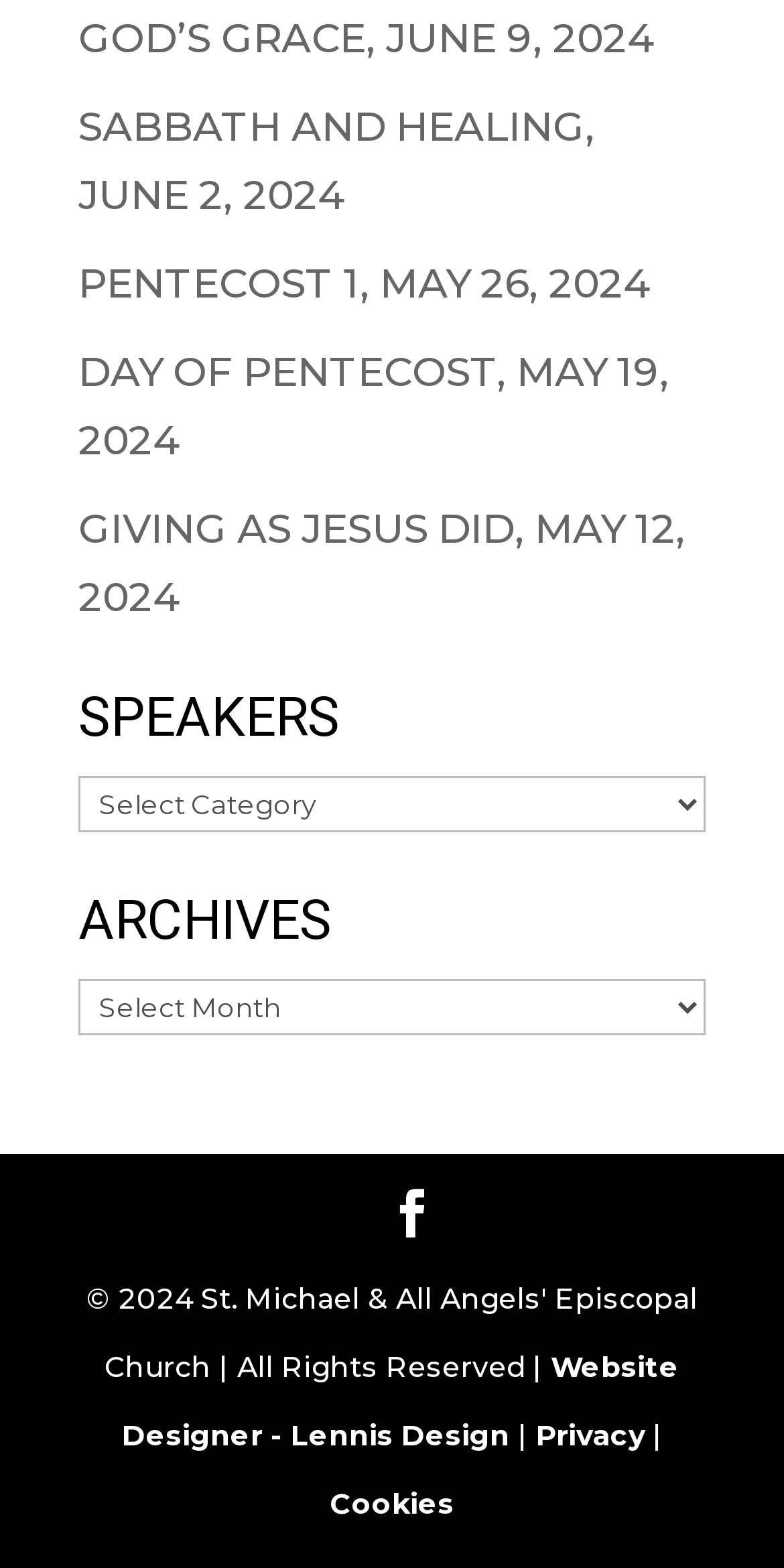Locate the bounding box coordinates for the element described below: "PENTECOST 1, MAY 26, 2024". The coordinates must be four float values between 0 and 1, formatted as [left, top, right, bottom].

[0.1, 0.165, 0.831, 0.196]